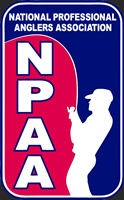Capture every detail in the image and describe it fully.

The image showcases the logo of the National Professional Anglers Association (NPAA). The logo features a prominent depiction of a silhouette of an angler, emphasizing the sport of fishing. The design is framed in a rectangular shape with a striking color scheme of red, navy blue, and white. The letters "NPAA" are prominently displayed at the center in bold white font, making it easily recognizable. This emblem represents the organization dedicated to professional anglers, emphasizing their commitment to the fishing community and promoting excellence in angling practices.